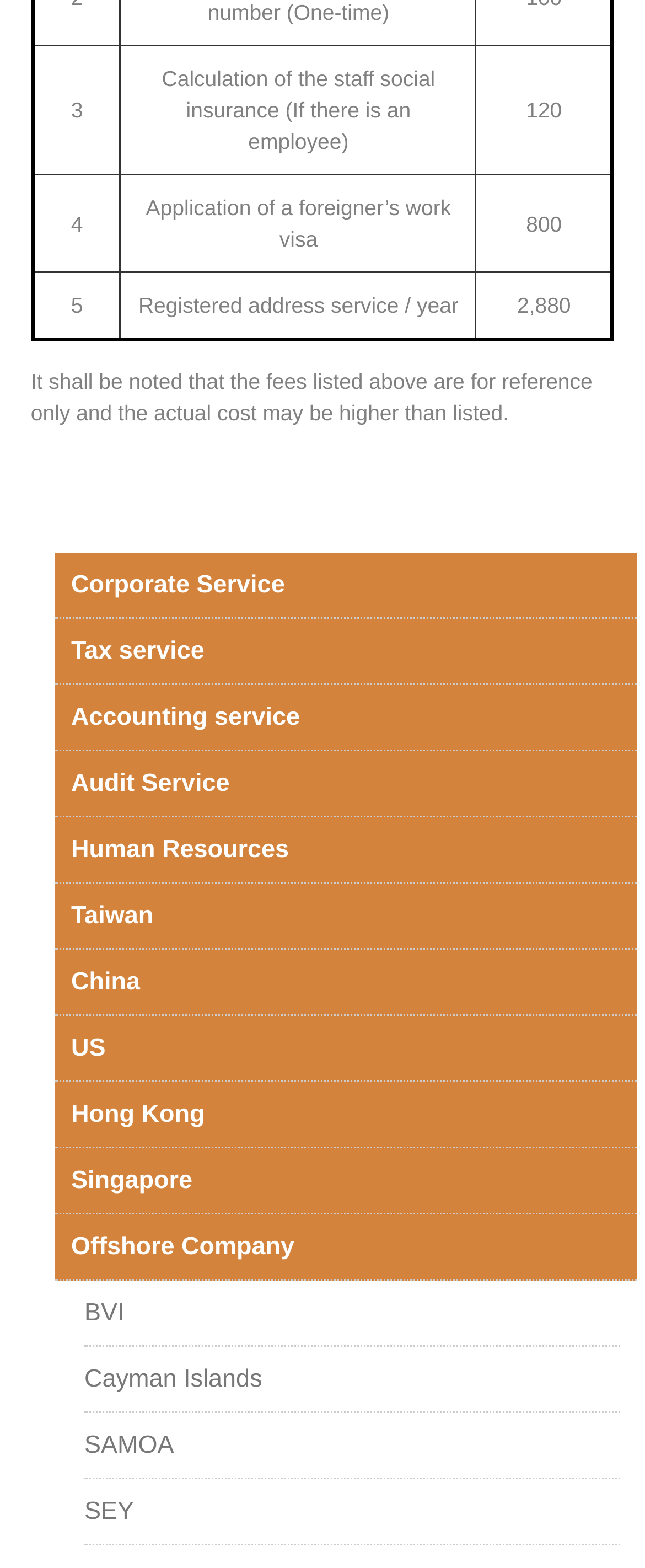Find the bounding box coordinates of the clickable element required to execute the following instruction: "Click on BVI". Provide the coordinates as four float numbers between 0 and 1, i.e., [left, top, right, bottom].

[0.131, 0.817, 0.962, 0.859]